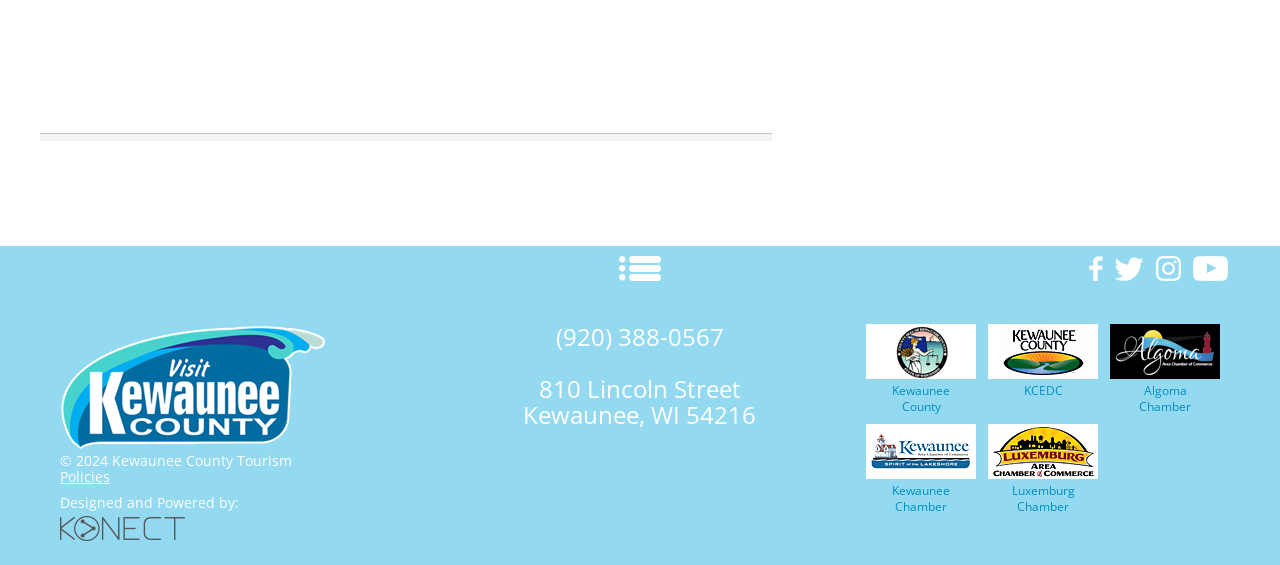Using the webpage screenshot, find the UI element described by parent_node: KCEDC. Provide the bounding box coordinates in the format (top-left x, top-left y, bottom-right x, bottom-right y), ensuring all values are floating point numbers between 0 and 1.

[0.772, 0.644, 0.858, 0.678]